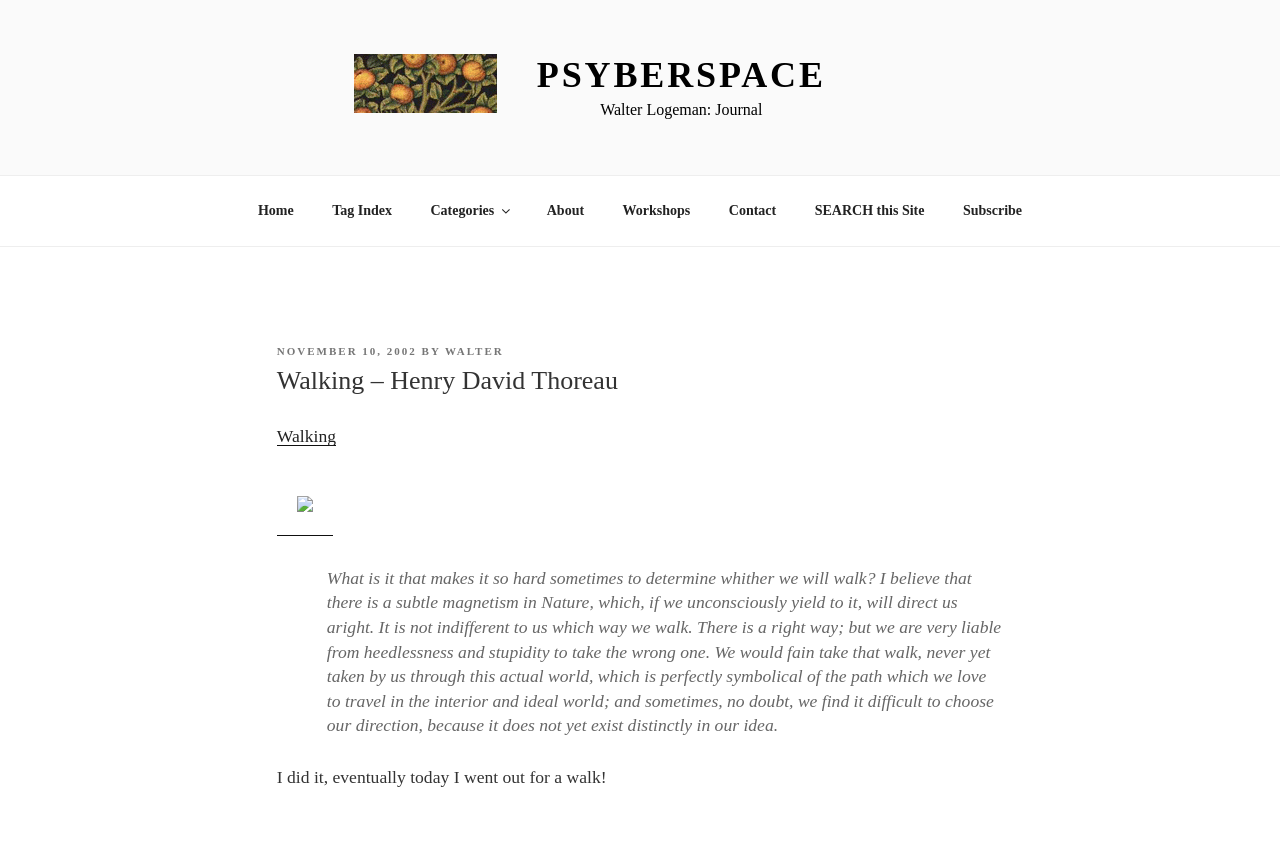What is the main heading displayed on the webpage? Please provide the text.

Walking – Henry David Thoreau